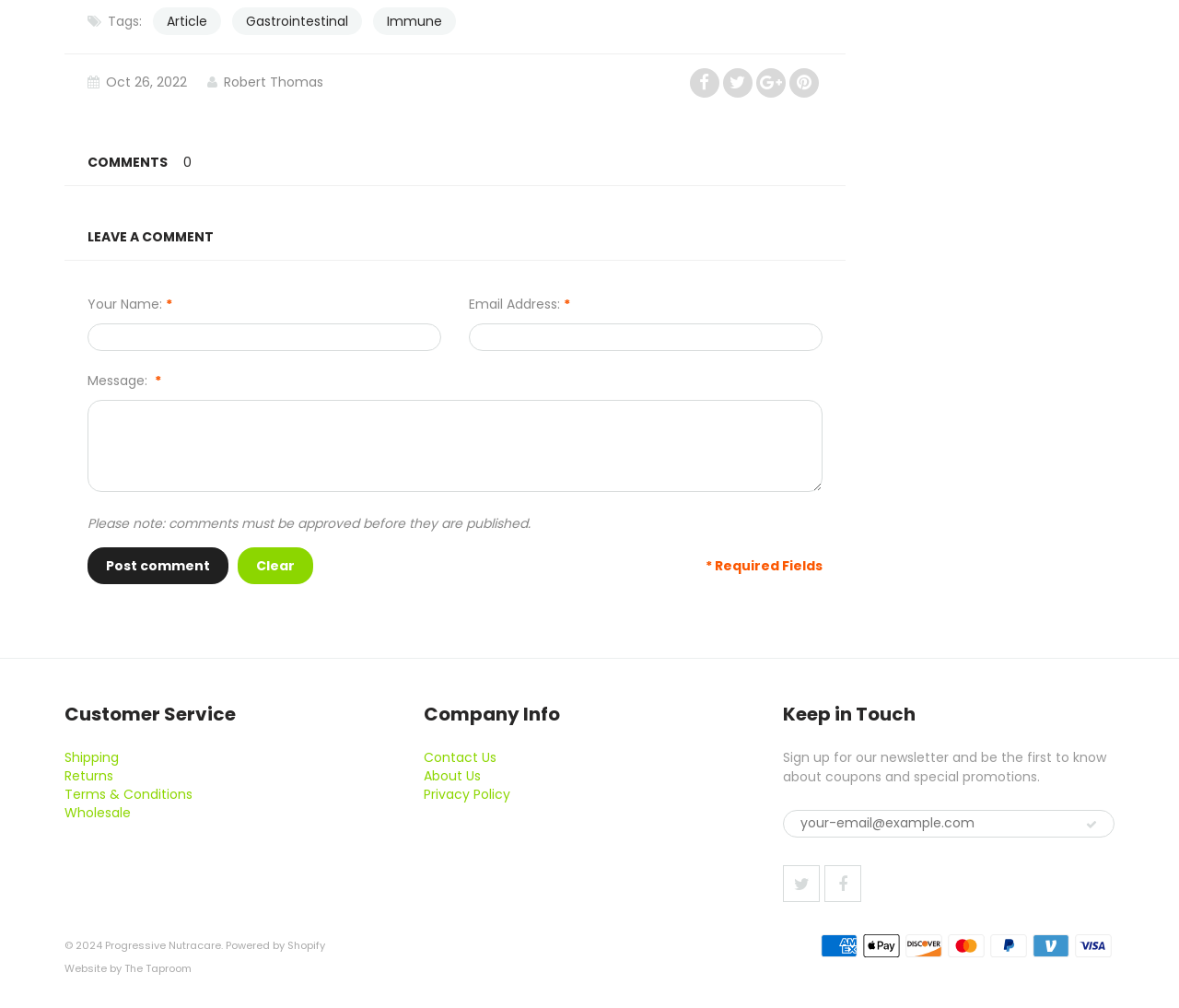Respond to the following query with just one word or a short phrase: 
What is the company name at the bottom of the page?

Progressive Nutracare